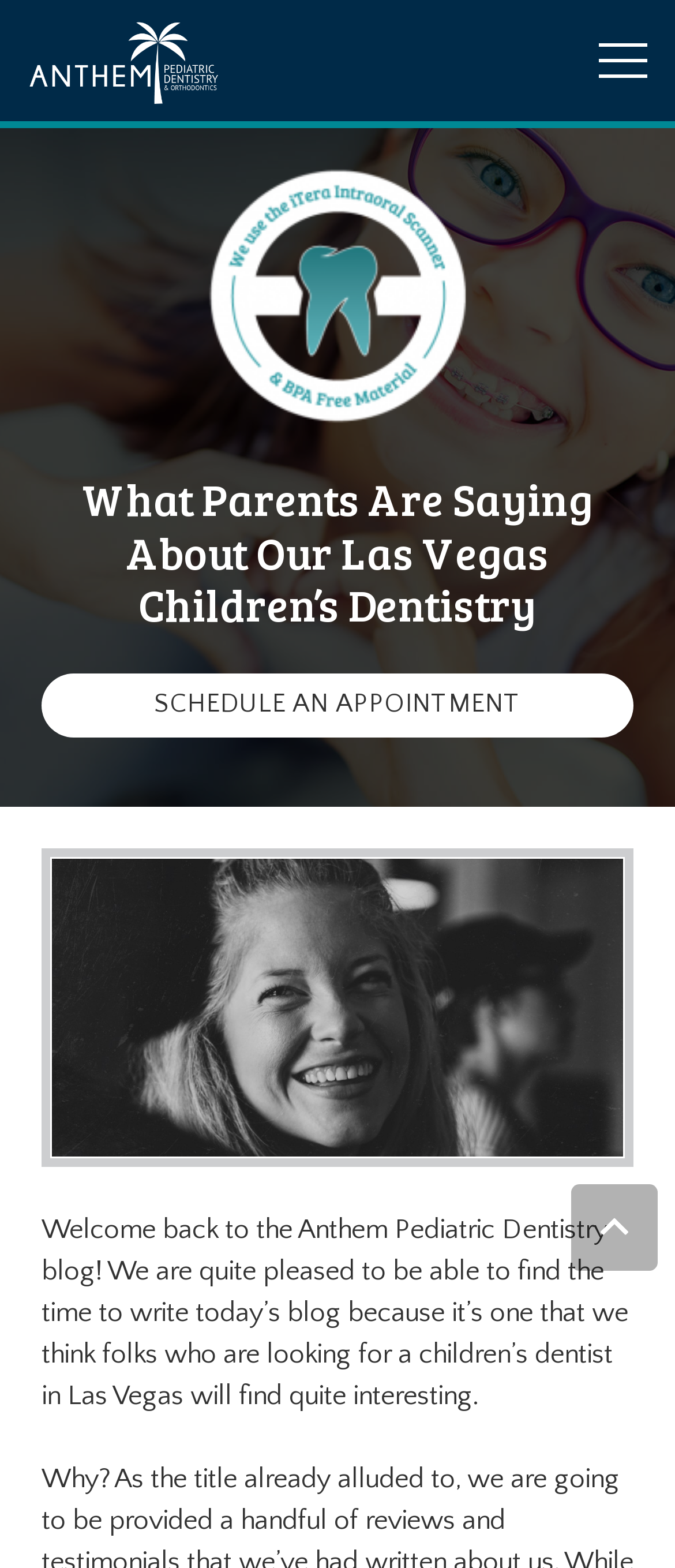What is the purpose of the button 'SCHEDULE AN APPOINTMENT'?
Can you provide a detailed and comprehensive answer to the question?

The button 'SCHEDULE AN APPOINTMENT' is a call-to-action element that allows users to schedule an appointment with Anthem Pediatric Dentistry, indicating its purpose is to facilitate appointment scheduling.